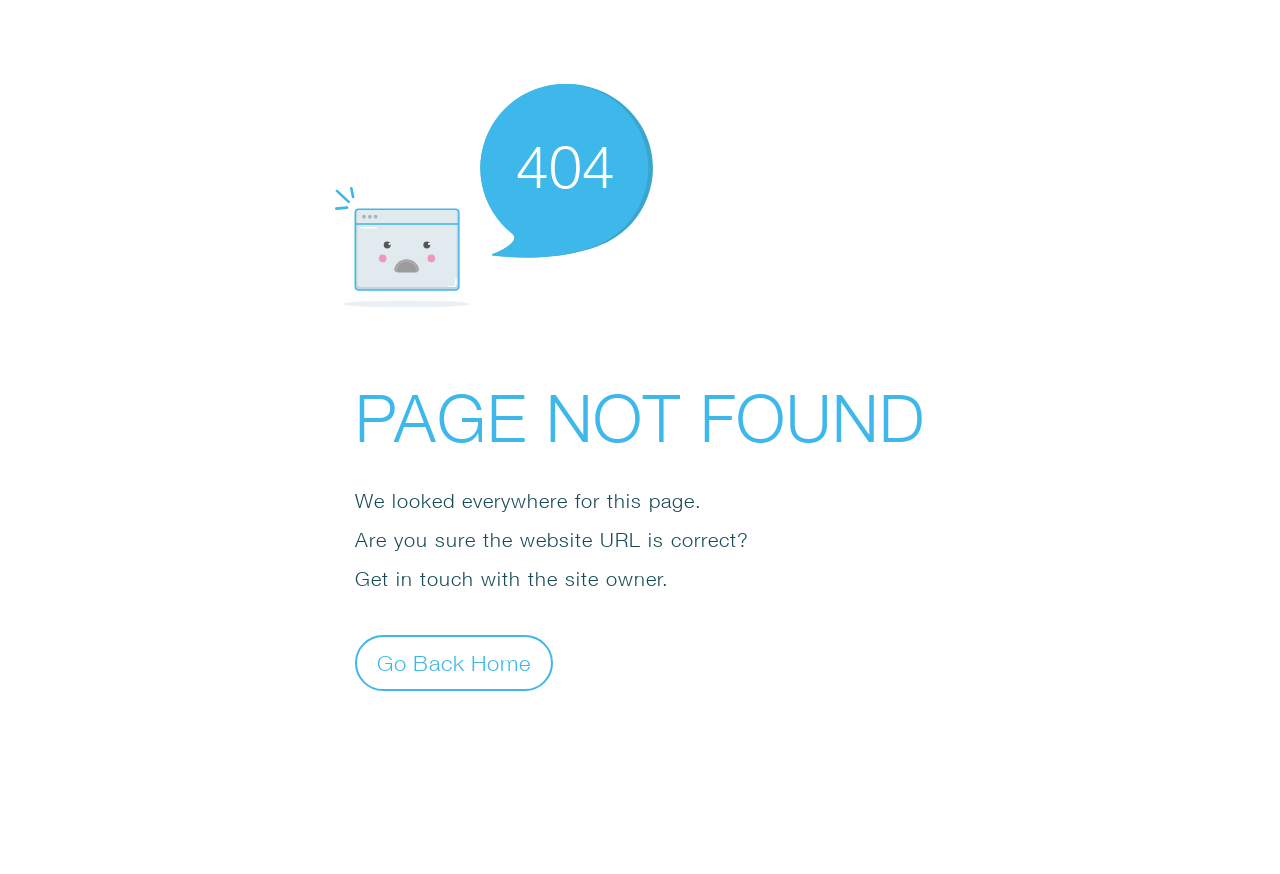What is the error code displayed?
Please provide a detailed answer to the question.

The error code is displayed as a static text '404' within the SvgRoot element, which is a prominent element on the webpage, indicating that the webpage is displaying an error message.